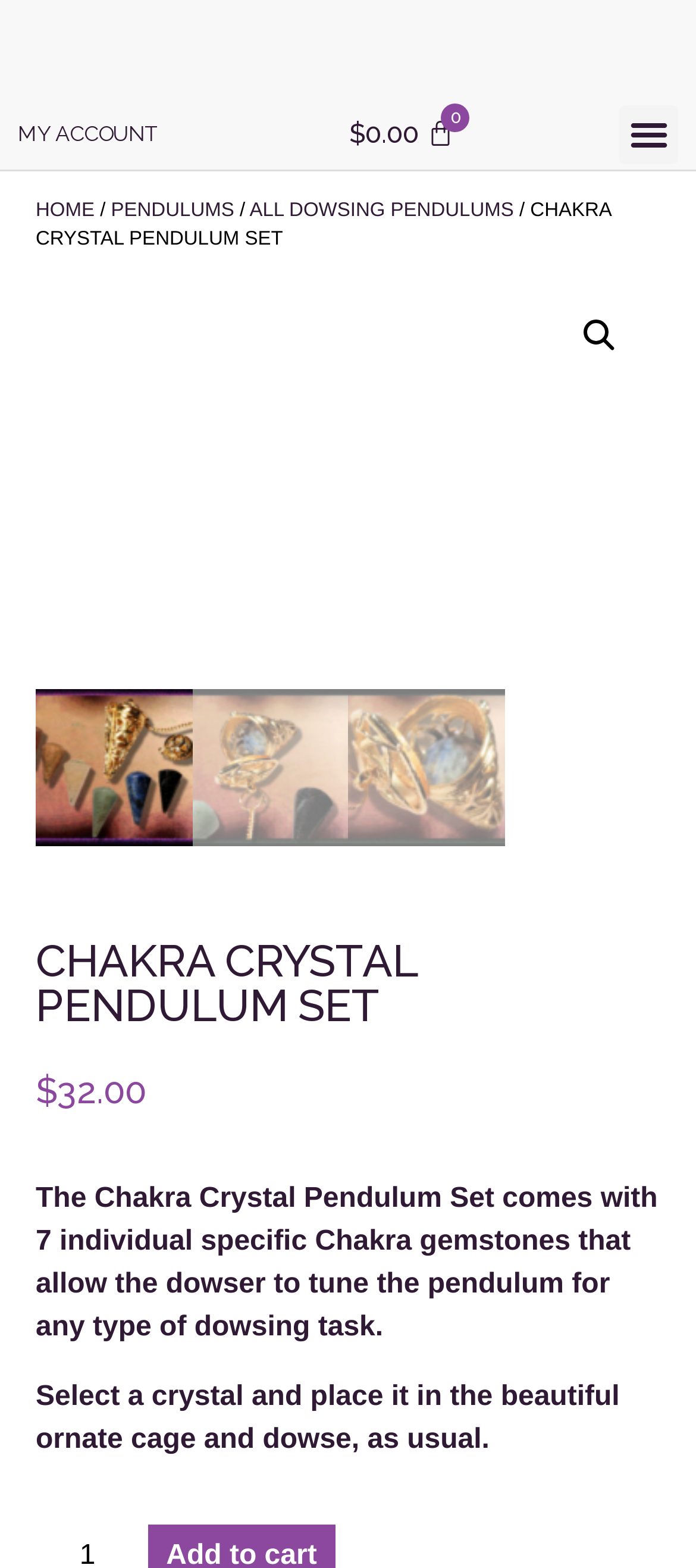Please provide the bounding box coordinates for the element that needs to be clicked to perform the following instruction: "search". The coordinates should be given as four float numbers between 0 and 1, i.e., [left, top, right, bottom].

[0.815, 0.193, 0.908, 0.234]